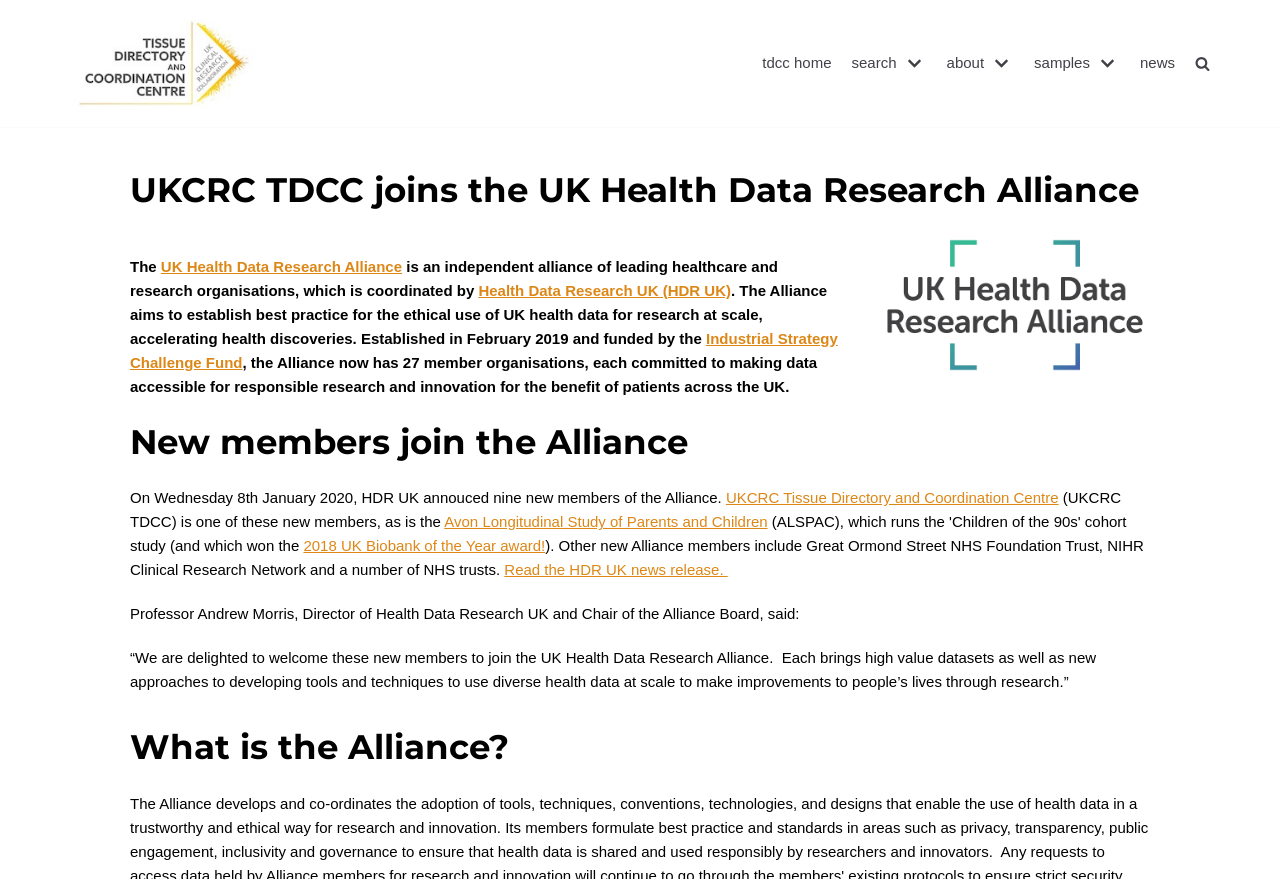How many member organisations does the Alliance have?
Use the image to answer the question with a single word or phrase.

27